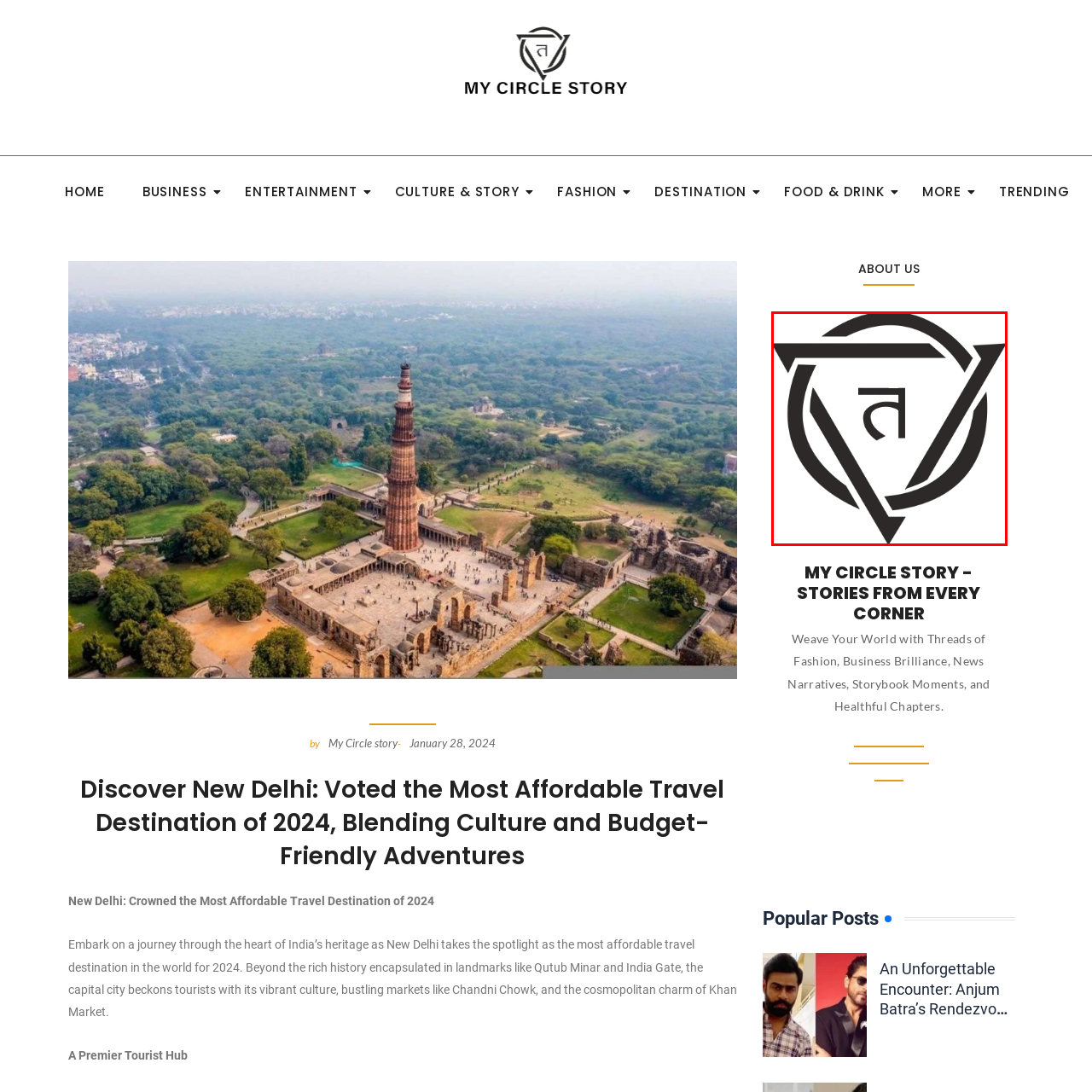Write a detailed description of the image enclosed in the red-bordered box.

The image features the logo of "My Circle Story," a platform dedicated to sharing diverse narratives from various aspects of life, including fashion, business, and personal experiences. This logo symbolizes the brand's commitment to weaving together stories that resonate with a wide audience, capturing the essence of community storytelling. Positioned within the context of "Discover New Delhi," the logo suggests a connection to vibrant cultural narratives in the capital city, which has been recognized as the most affordable travel destination of 2024. Through this branding, "My Circle Story" invites readers to engage with rich, budget-friendly adventures while exploring the heritage and modern charm of New Delhi.